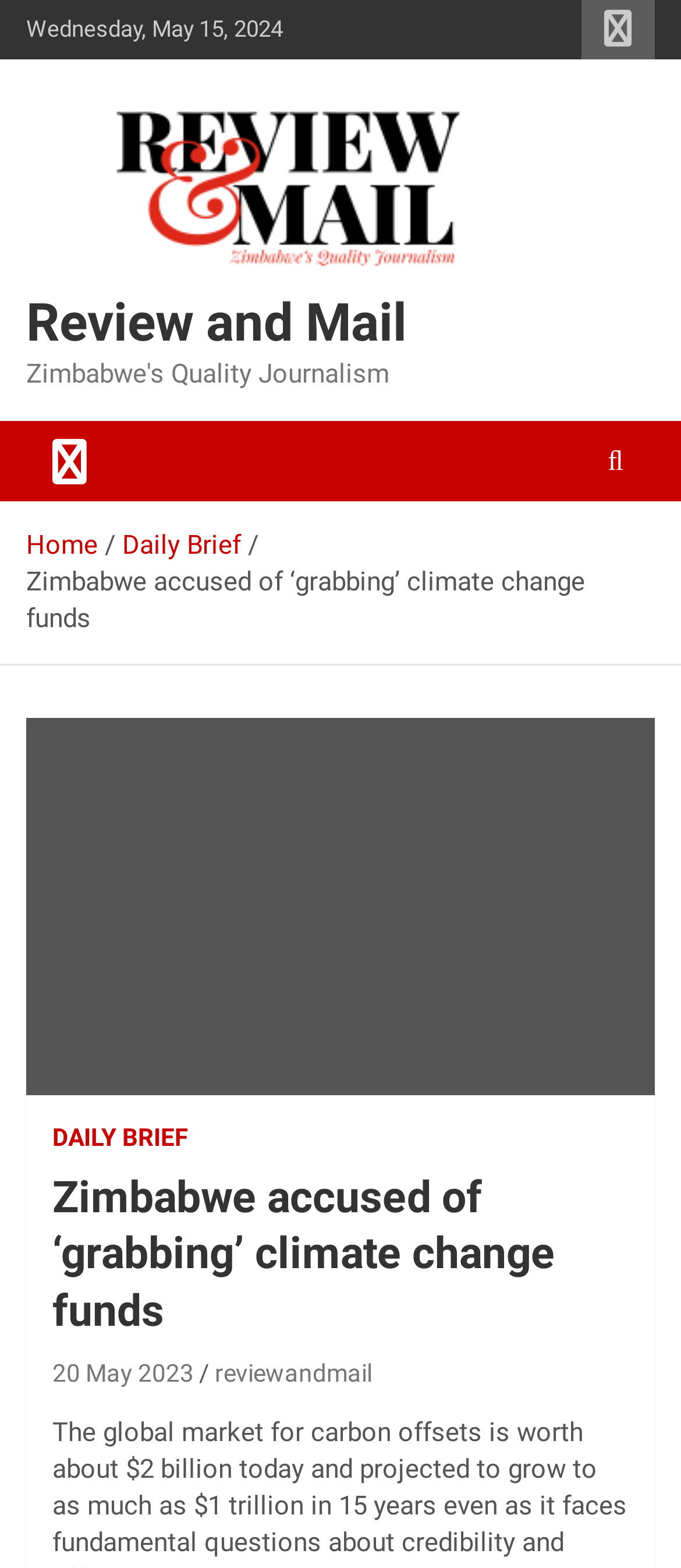What is the text of the static text element below the breadcrumbs navigation?
Please provide a comprehensive answer to the question based on the webpage screenshot.

I looked at the static text element below the breadcrumbs navigation and found the text 'Zimbabwe accused of ‘grabbing’ climate change funds'.